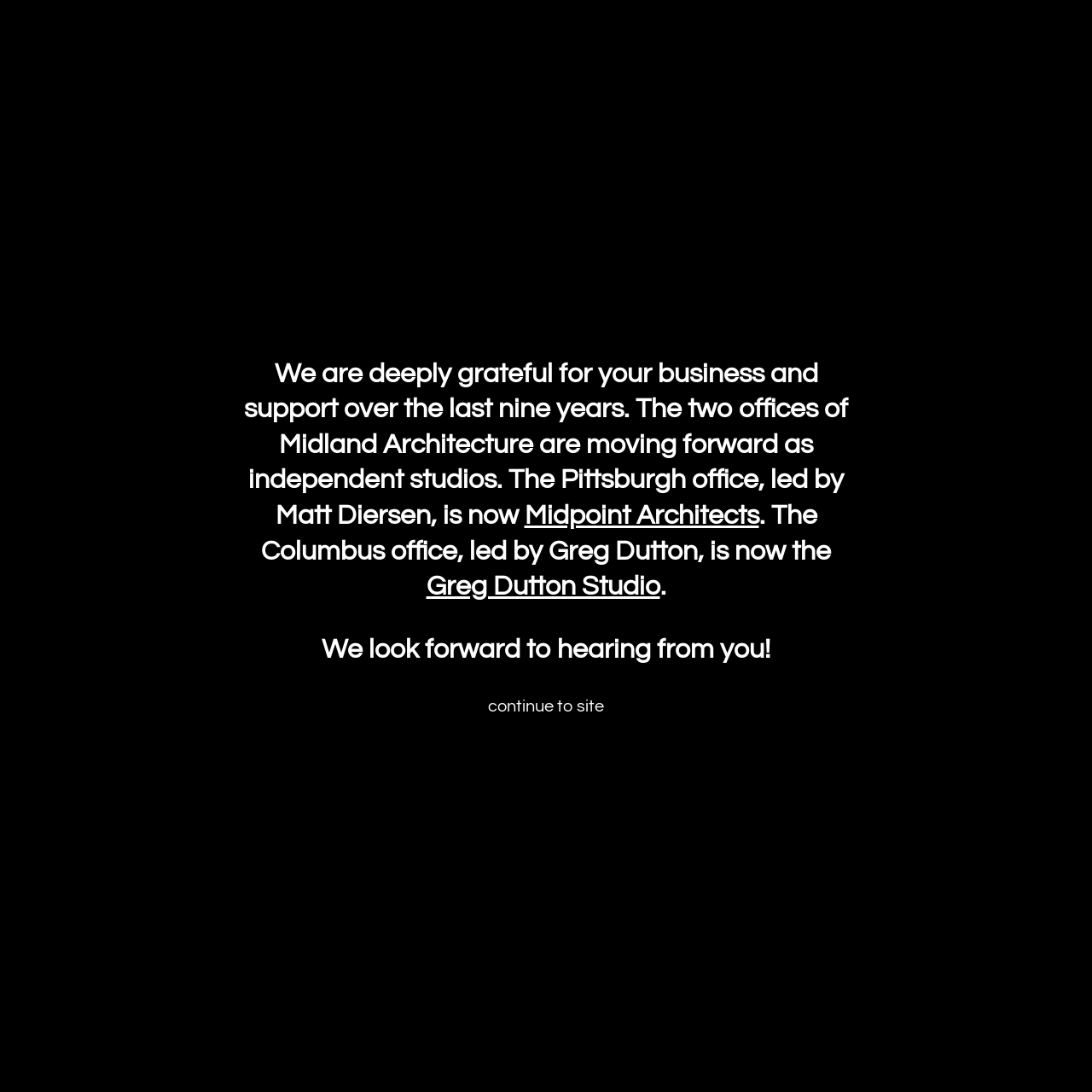What is the name of the studio led by Matt Diersen?
Use the screenshot to answer the question with a single word or phrase.

Midpoint Architects